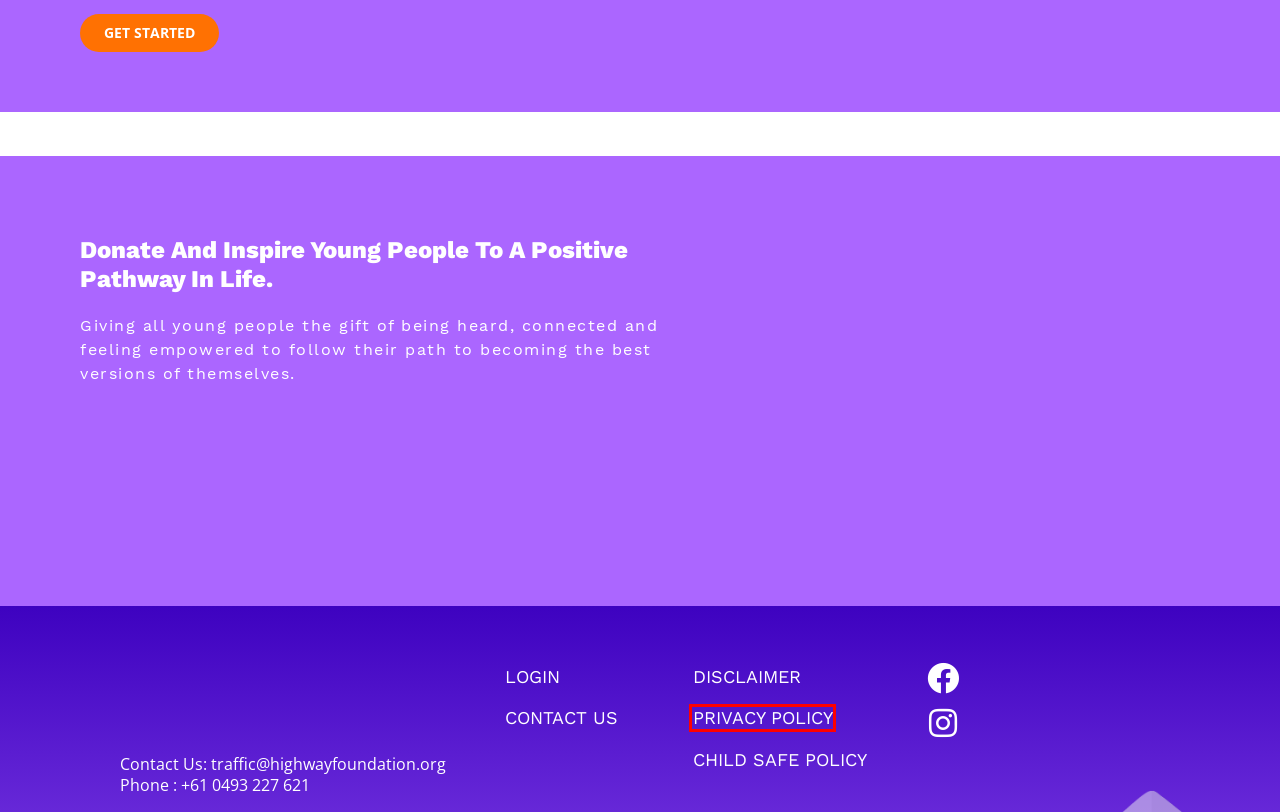You are presented with a screenshot of a webpage with a red bounding box. Select the webpage description that most closely matches the new webpage after clicking the element inside the red bounding box. The options are:
A. Highway People – Highway Foundation
B. Life After Bushfires
C. Disclaimer - Highway Foundation
D. Contact - Highway Foundation
E. Highway Foundation - Modern Youth Group Near Me
F. Privacy - Highway Foundation
G. Become a Highway Youth Facilitator today
H. Child Safe Policy - Highway Foundation

F